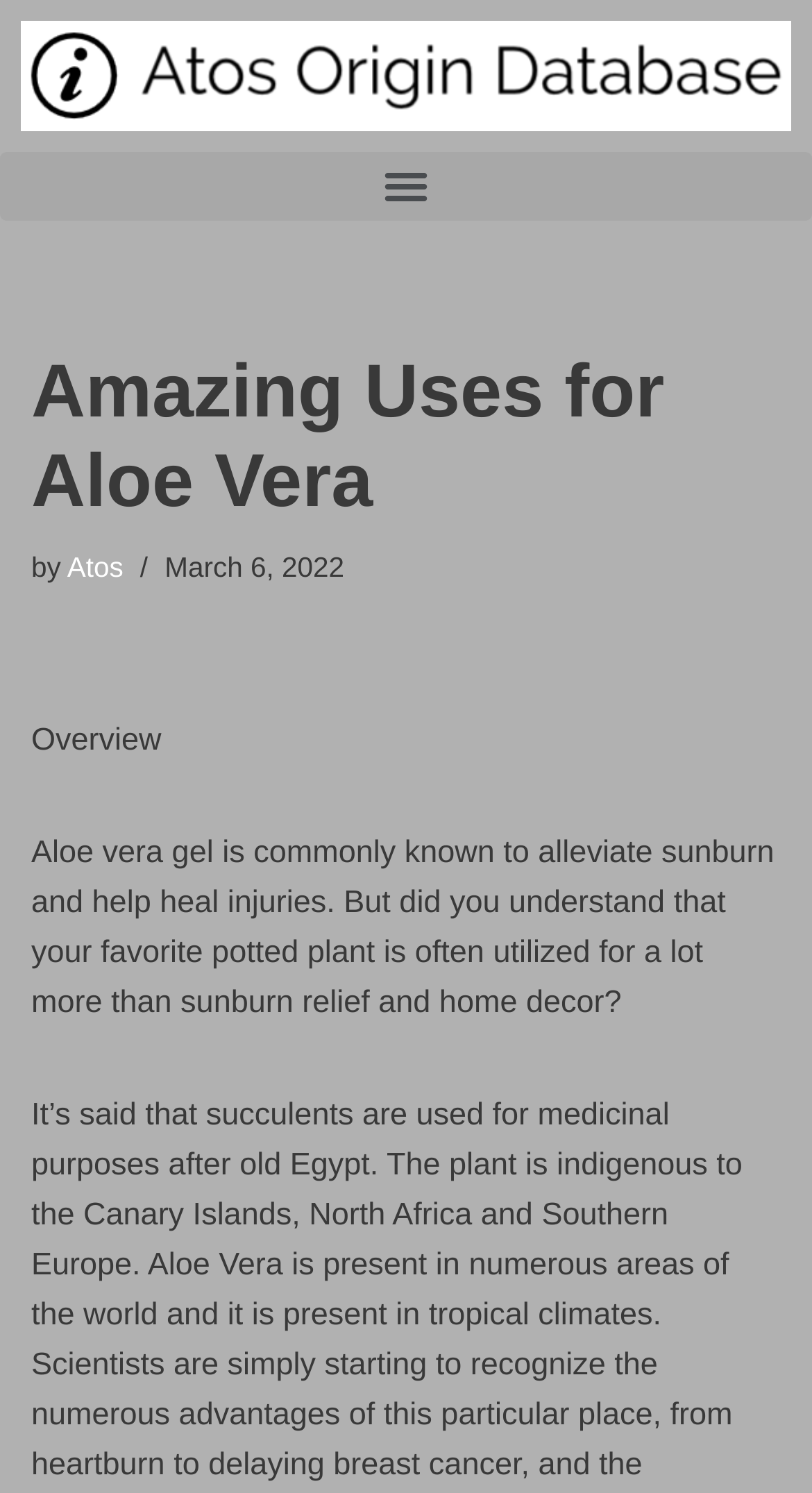When was the article published?
Provide a well-explained and detailed answer to the question.

The publication date of the article can be found by looking at the time element, which contains the text 'March 6, 2022'. This information is located in the section that provides metadata about the article.